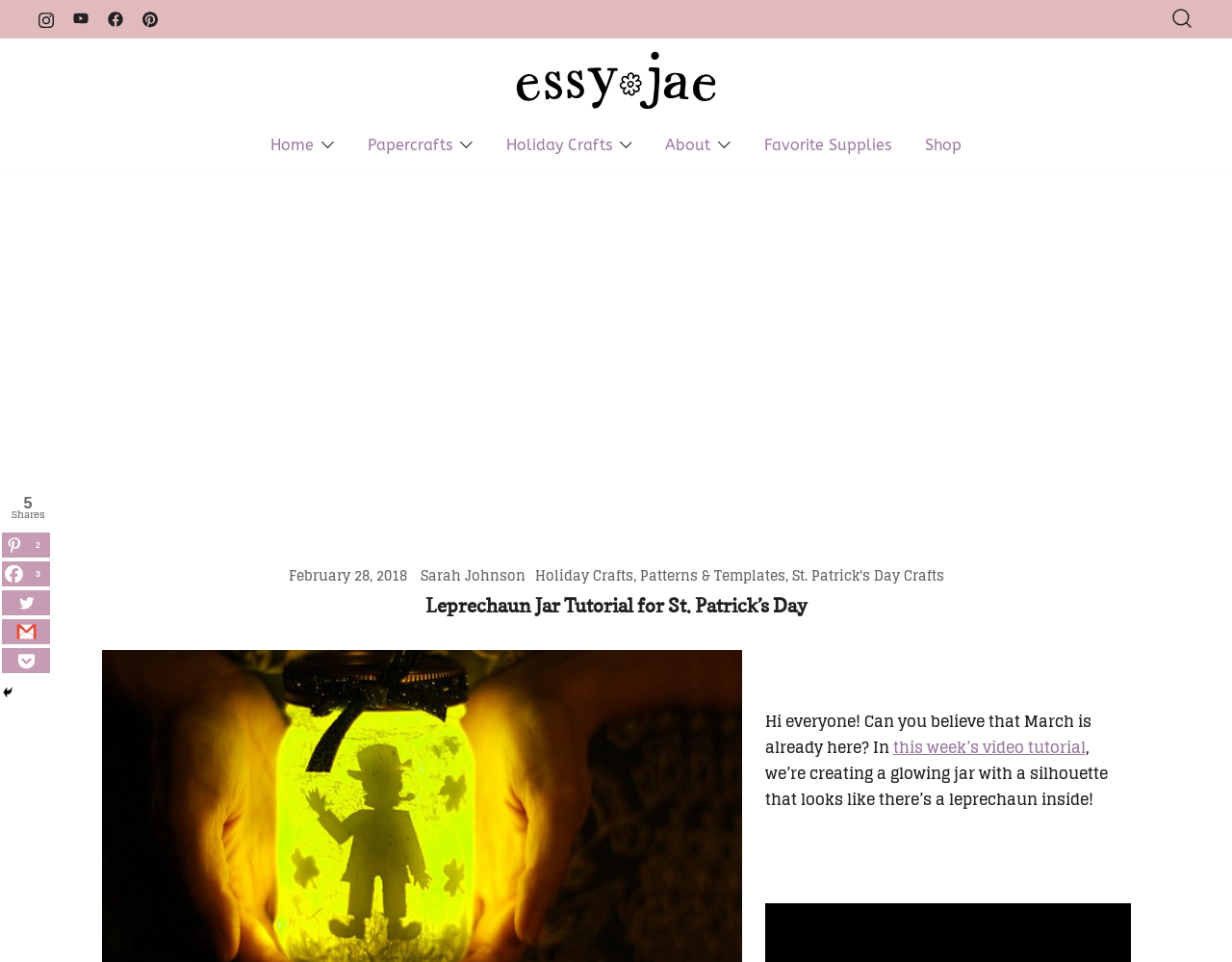What type of crafts is the website focused on?
Using the image provided, answer with just one word or phrase.

Holiday Crafts